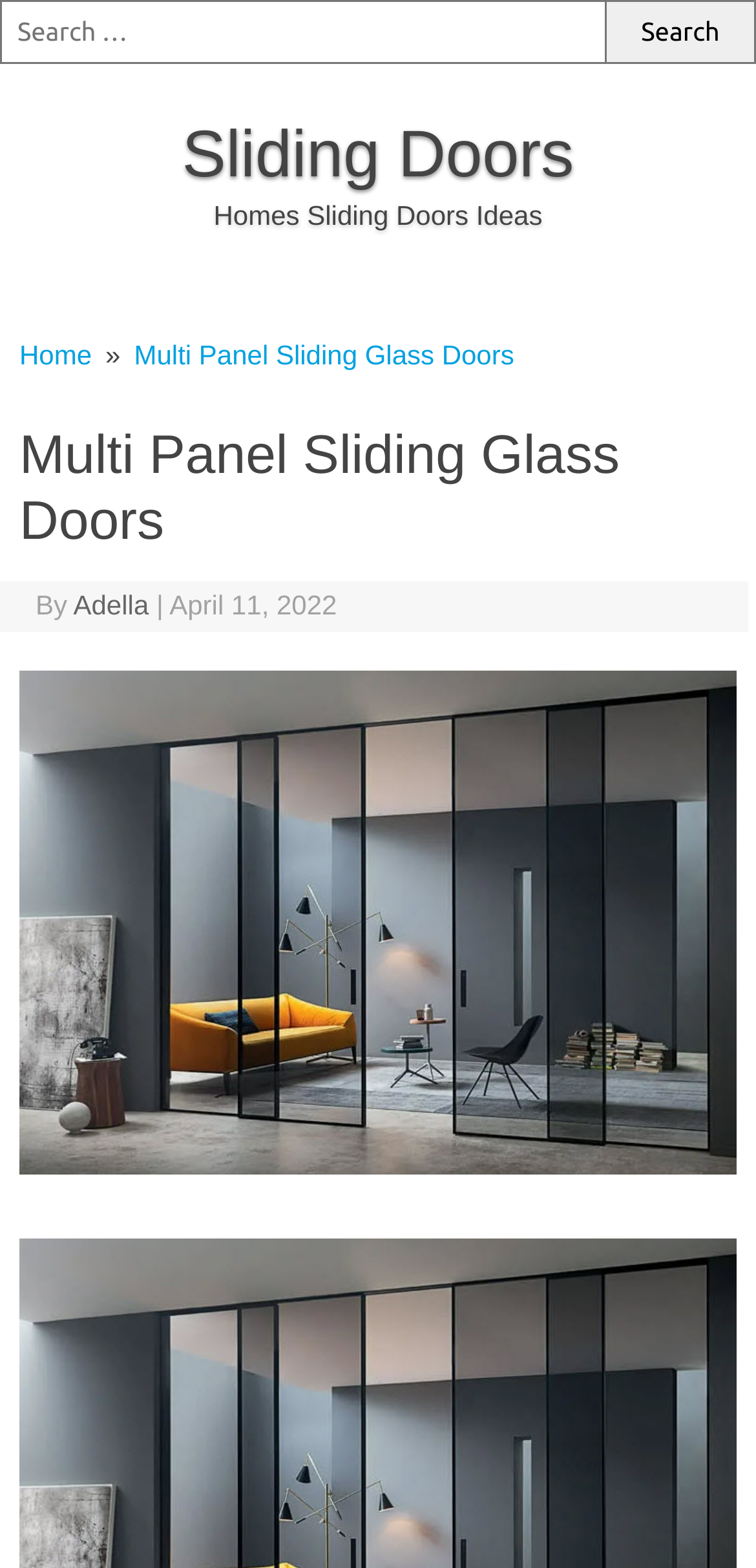Find the bounding box coordinates of the element I should click to carry out the following instruction: "Go to Home".

[0.026, 0.216, 0.121, 0.236]